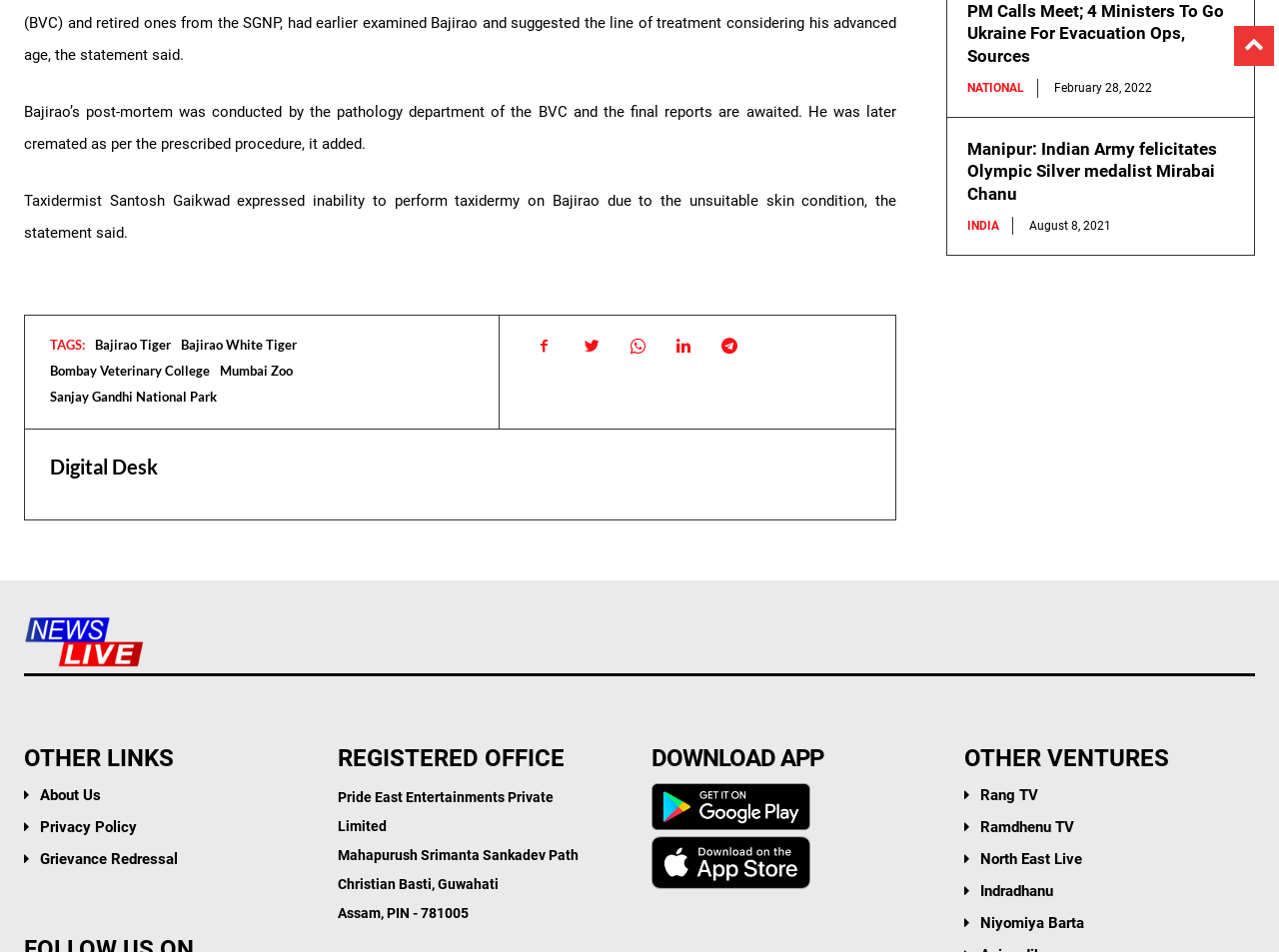Show me the bounding box coordinates of the clickable region to achieve the task as per the instruction: "Click on the 'DOWNLOAD APP' button".

[0.509, 0.784, 0.643, 0.809]